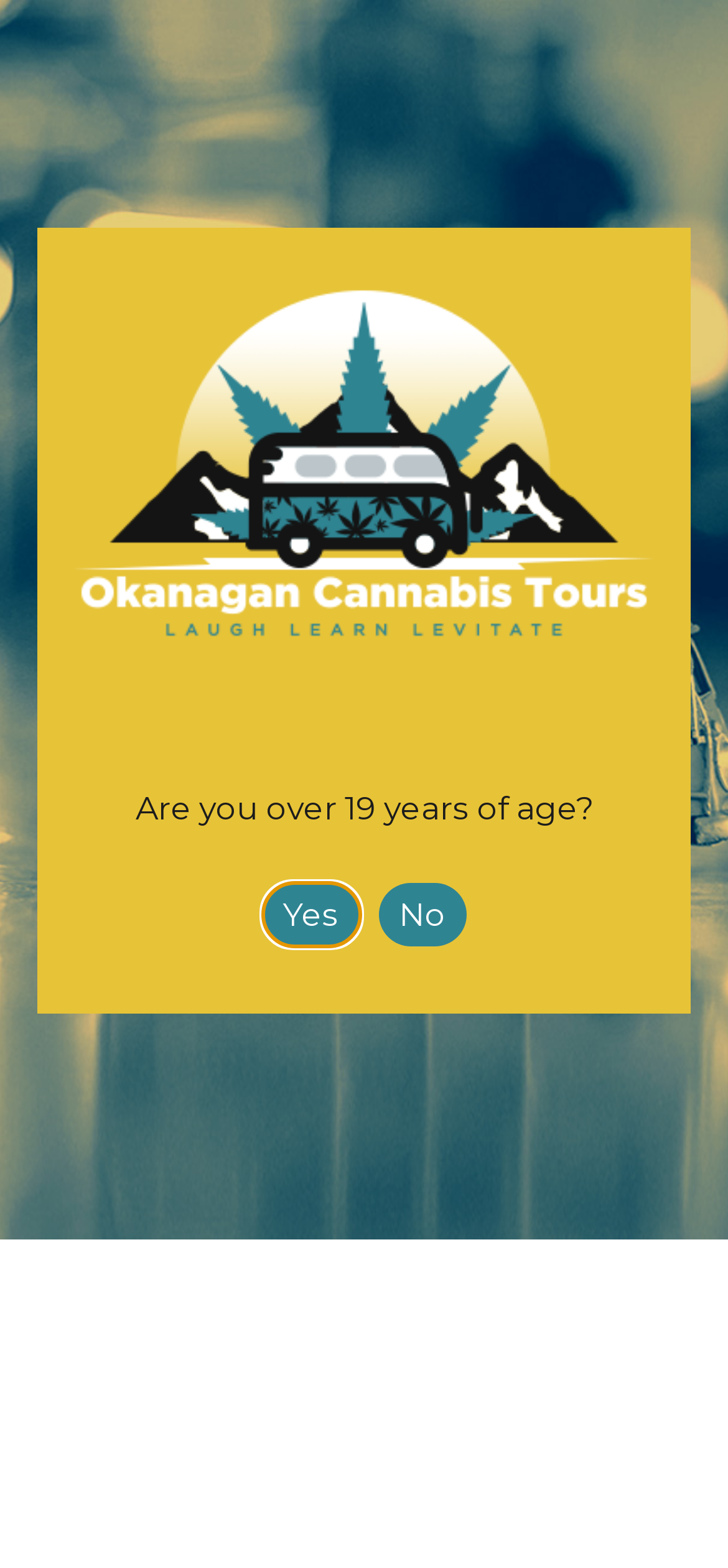How can I book a tour or get more information?
Based on the visual information, provide a detailed and comprehensive answer.

The contact information for booking a tour or getting more information is provided in the static text 'Call Us: (236) 420-TOUR (8687)' which is located at the bottom of the webpage.